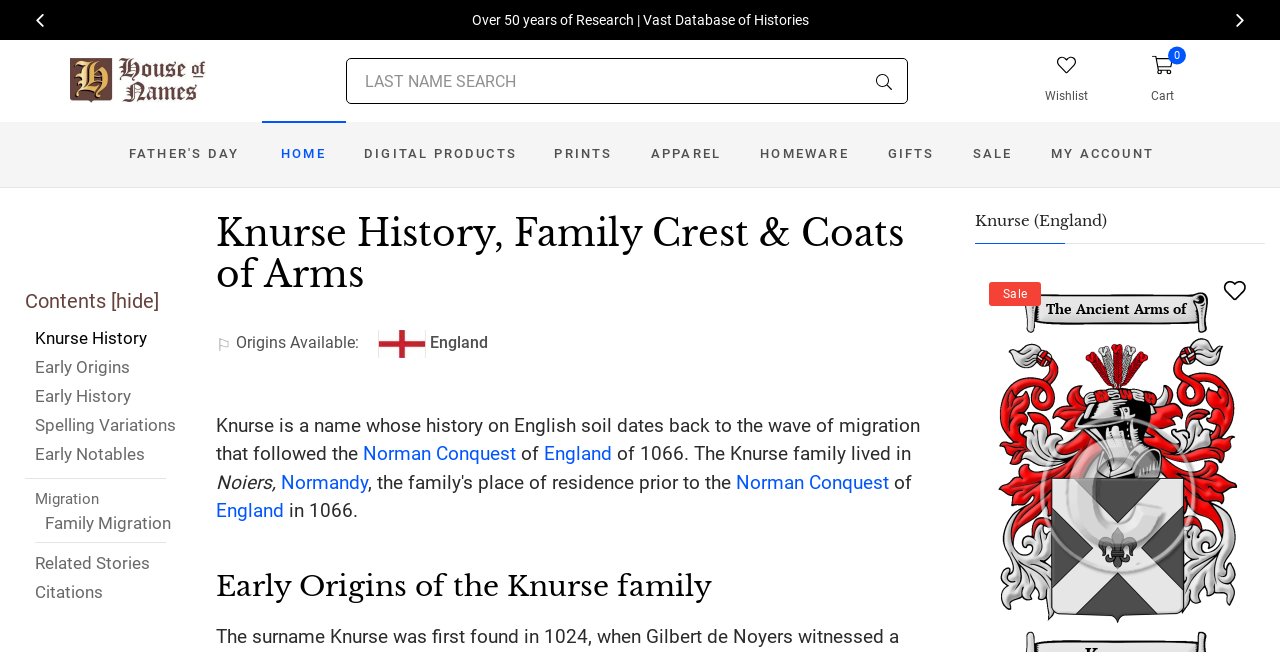Locate the UI element described by alt="Product" in the provided webpage screenshot. Return the bounding box coordinates in the format (top-left x, top-left y, bottom-right x, bottom-right y), ensuring all values are between 0 and 1.

[0.779, 0.725, 0.971, 0.76]